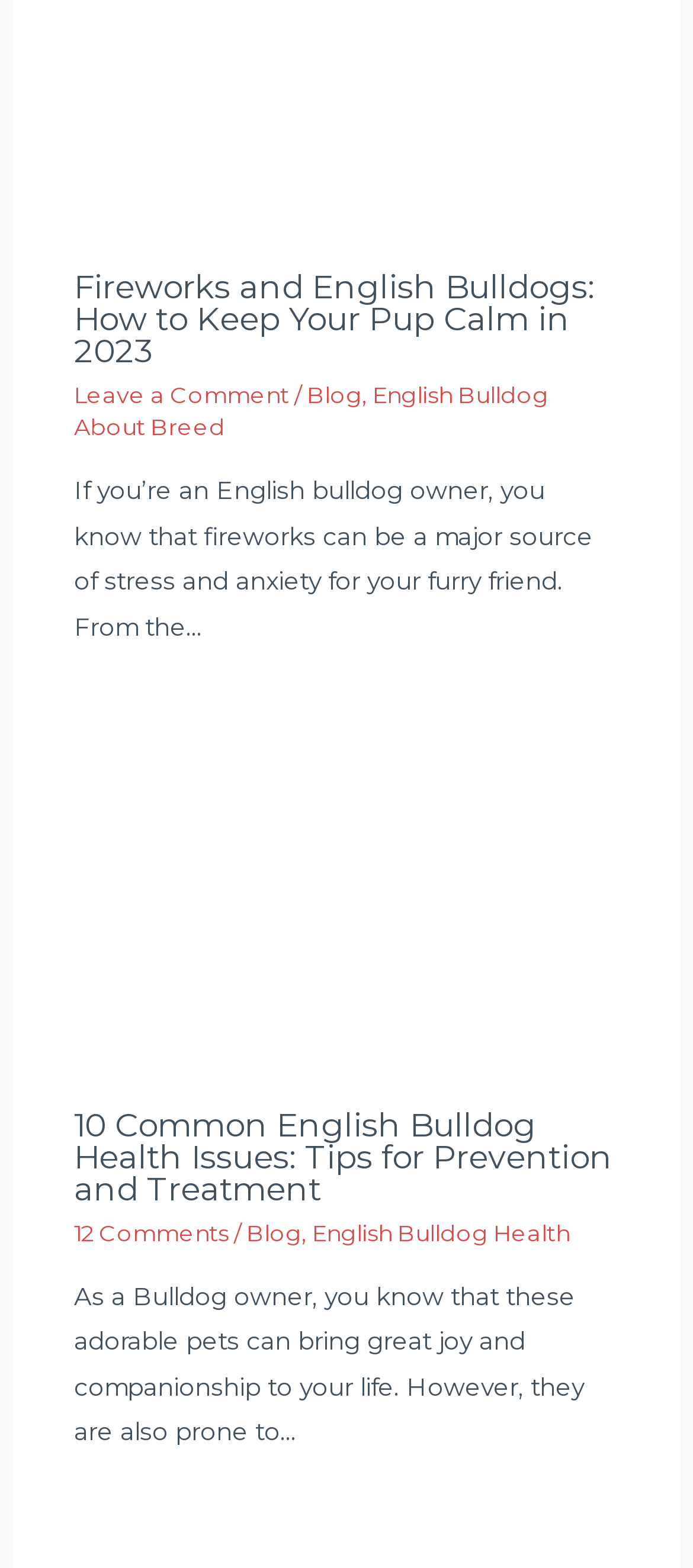Provide a brief response to the question below using a single word or phrase: 
What is the topic of the first article?

Fireworks and English Bulldogs